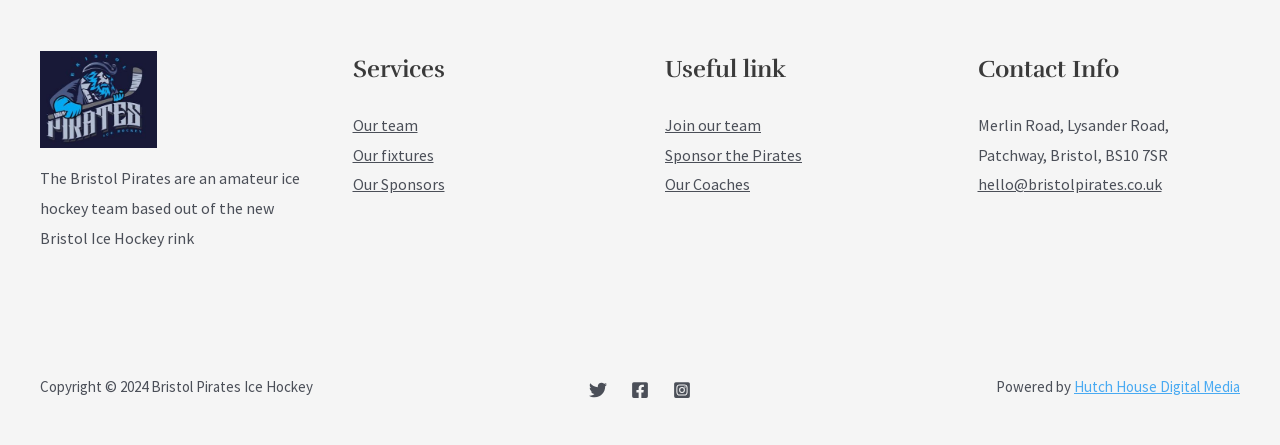What is the name of the company that powered the website?
Based on the image, give a concise answer in the form of a single word or short phrase.

Hutch House Digital Media